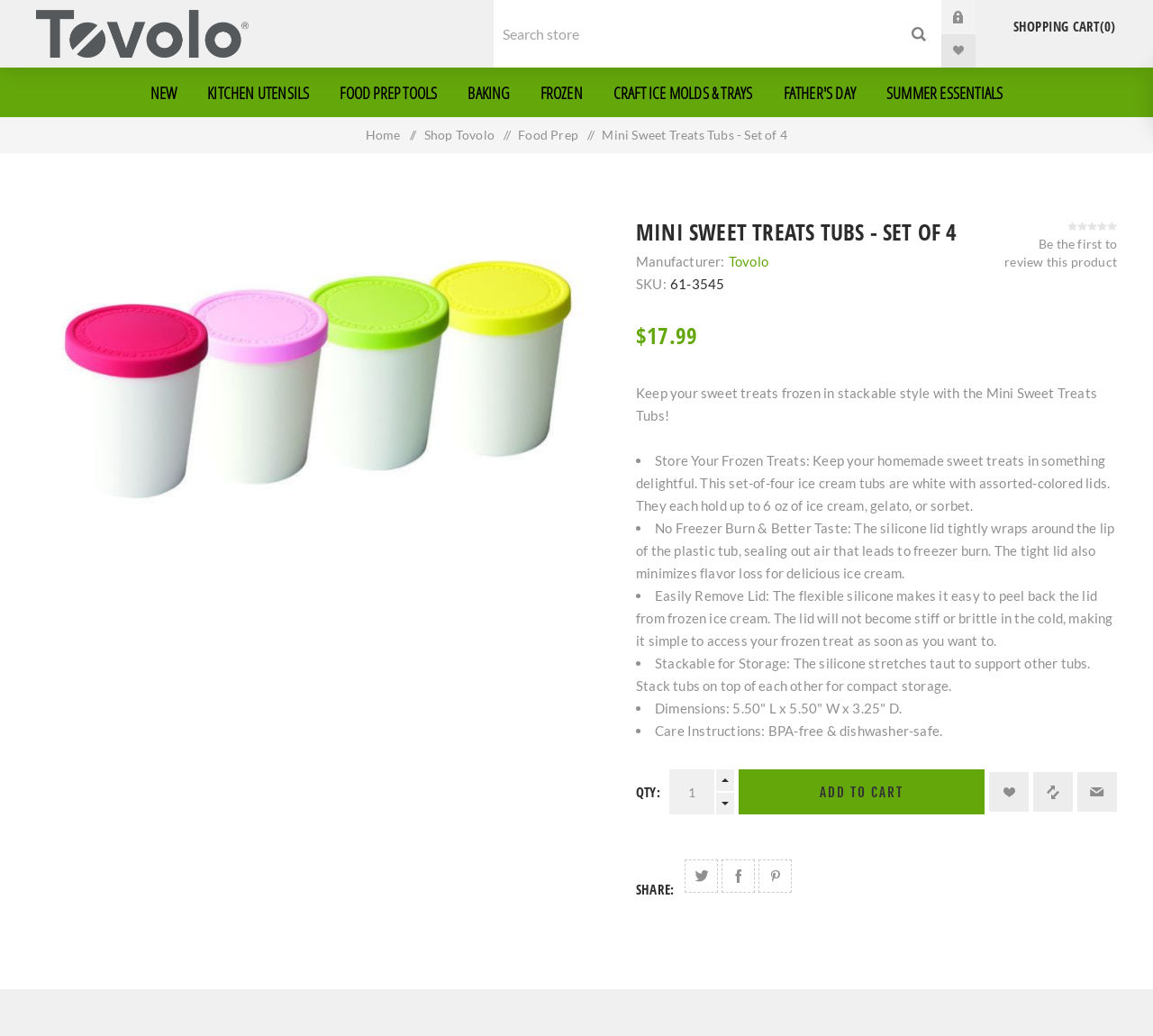Determine the coordinates of the bounding box that should be clicked to complete the instruction: "Log in to your account". The coordinates should be represented by four float numbers between 0 and 1: [left, top, right, bottom].

[0.816, 0.0, 0.846, 0.033]